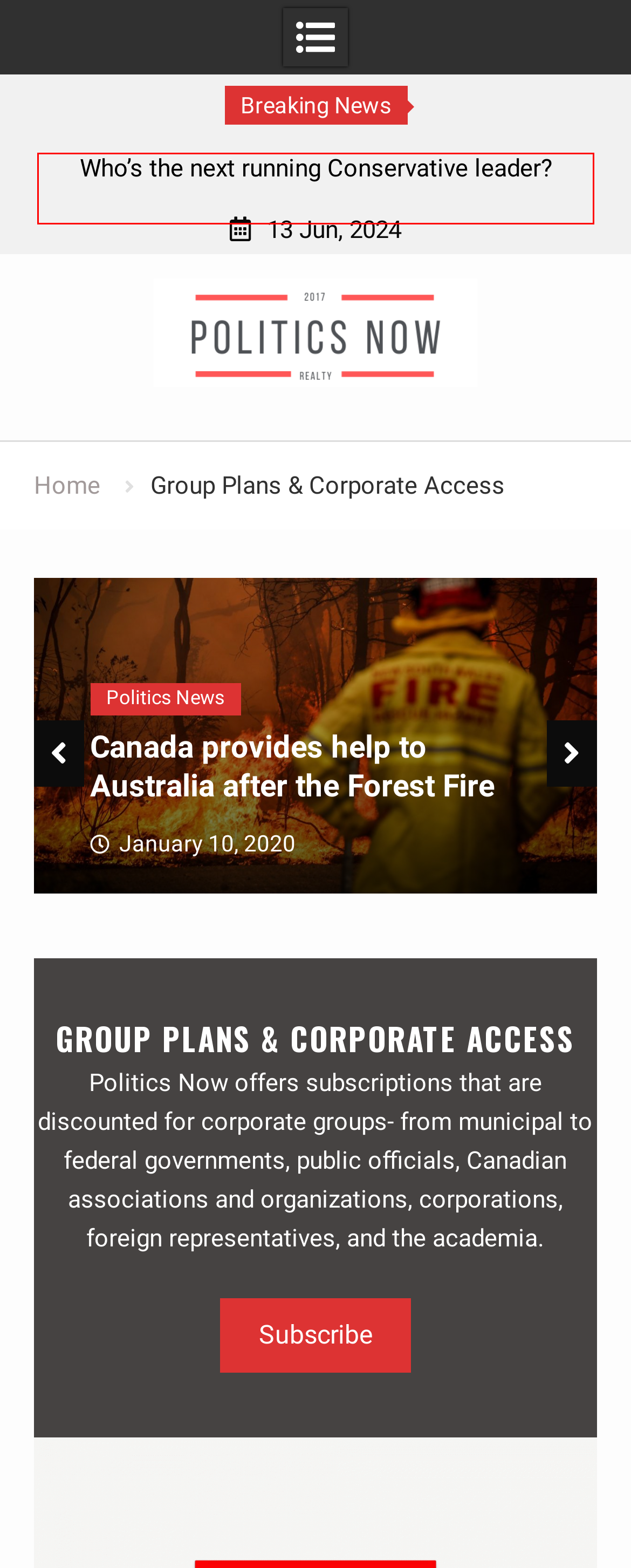Consider the screenshot of a webpage with a red bounding box and select the webpage description that best describes the new page that appears after clicking the element inside the red box. Here are the candidates:
A. Politics Now
B. Contact - Politics Now
C. Environmental Archives - Politics Now
D. Who’s the next running Conservative leader? - Politics Now
E. LGBT Archives - Politics Now
F. How to Make Vaping More Eco-Friendly - Politics Now
G. Canada provides help to Australia after the Forest Fire - Politics Now
H. Politics News Archives - Politics Now

G